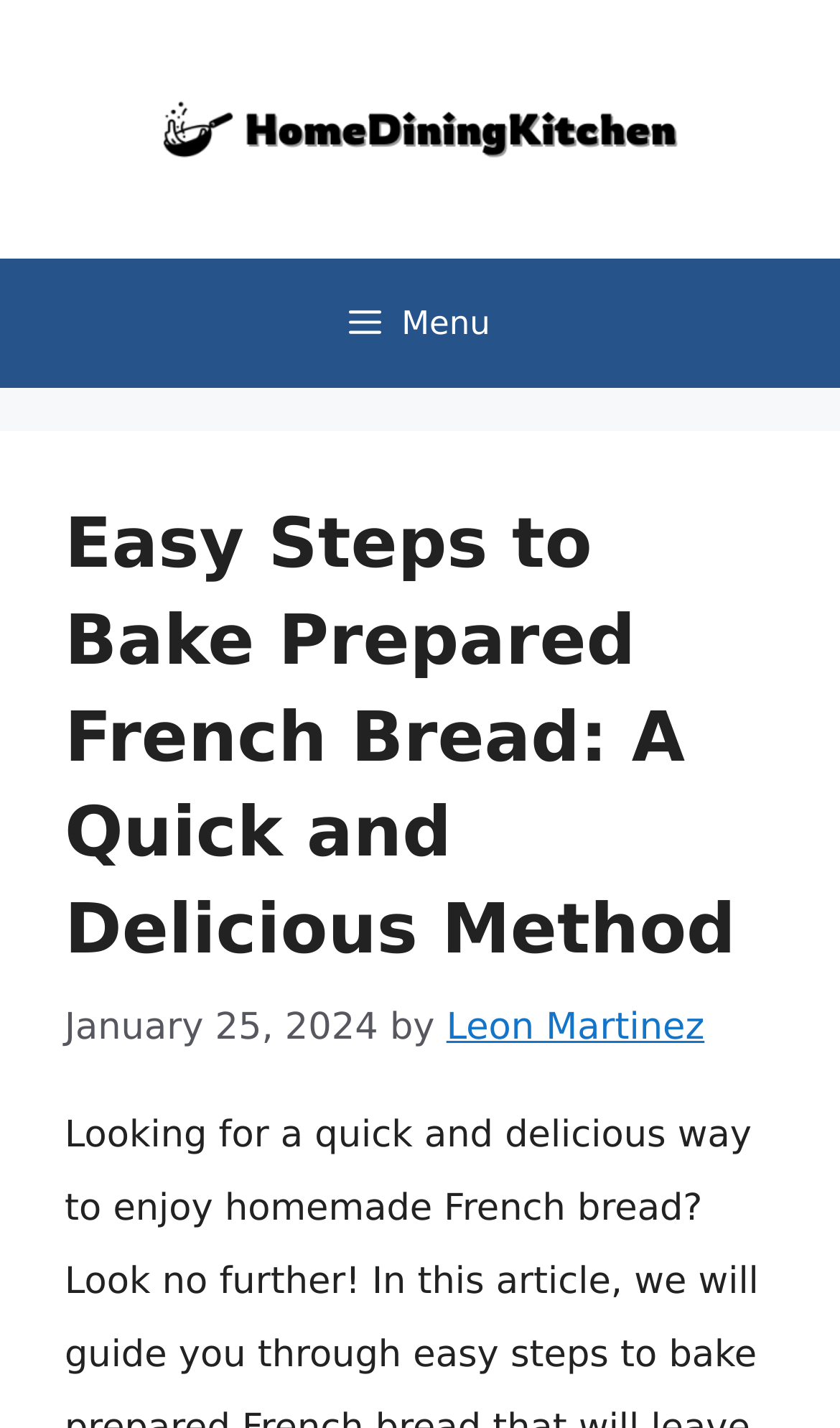Identify the bounding box of the HTML element described as: "alt="HomeDiningKitchen"".

[0.179, 0.075, 0.821, 0.105]